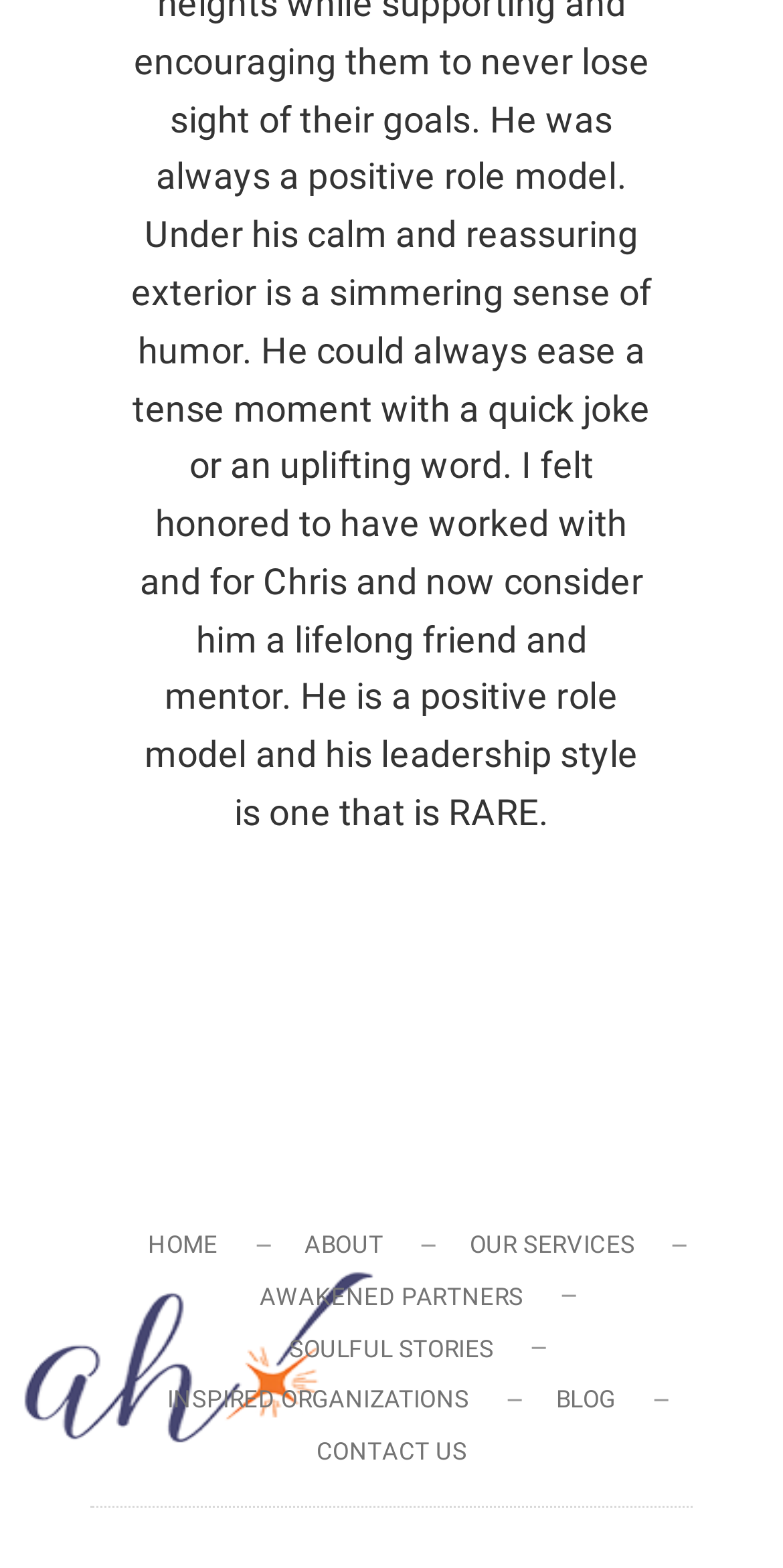Please find the bounding box coordinates of the section that needs to be clicked to achieve this instruction: "contact us".

[0.353, 0.914, 0.647, 0.939]